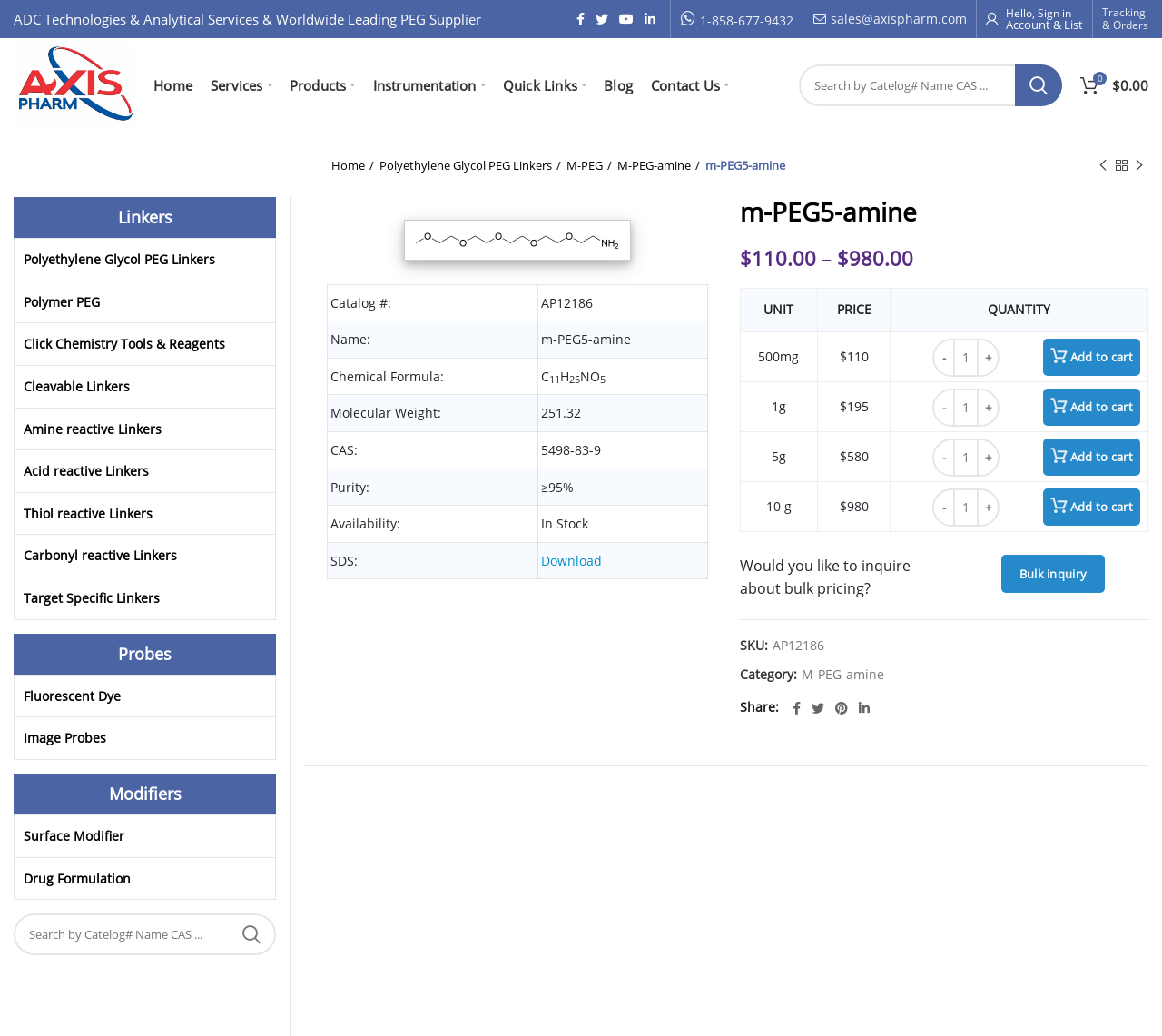Please determine the bounding box coordinates of the element to click in order to execute the following instruction: "Download SDS of m-PEG5-amine". The coordinates should be four float numbers between 0 and 1, specified as [left, top, right, bottom].

[0.466, 0.533, 0.518, 0.549]